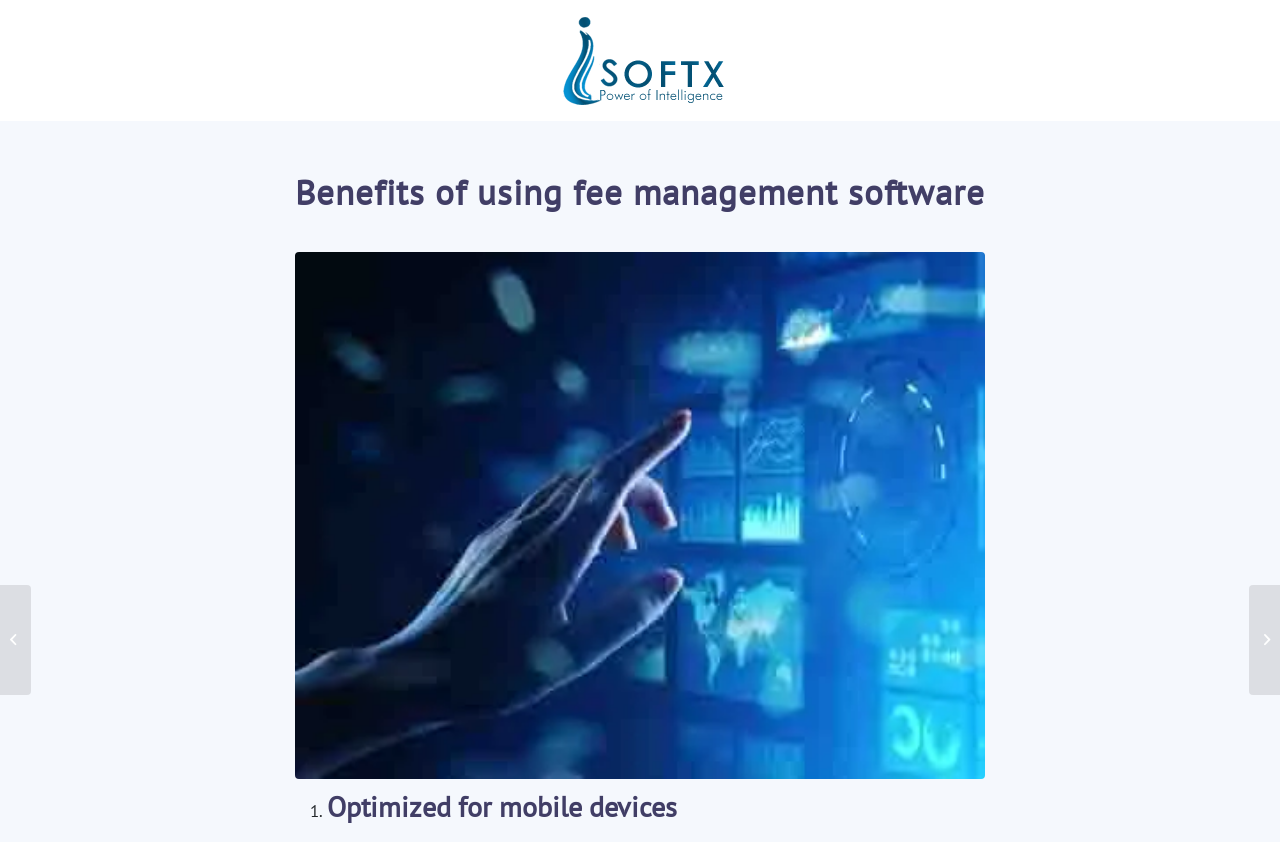Is the webpage optimized for mobile devices?
Using the information presented in the image, please offer a detailed response to the question.

The webpage has a heading 'Optimized for mobile devices' which suggests that the webpage is optimized for mobile devices.